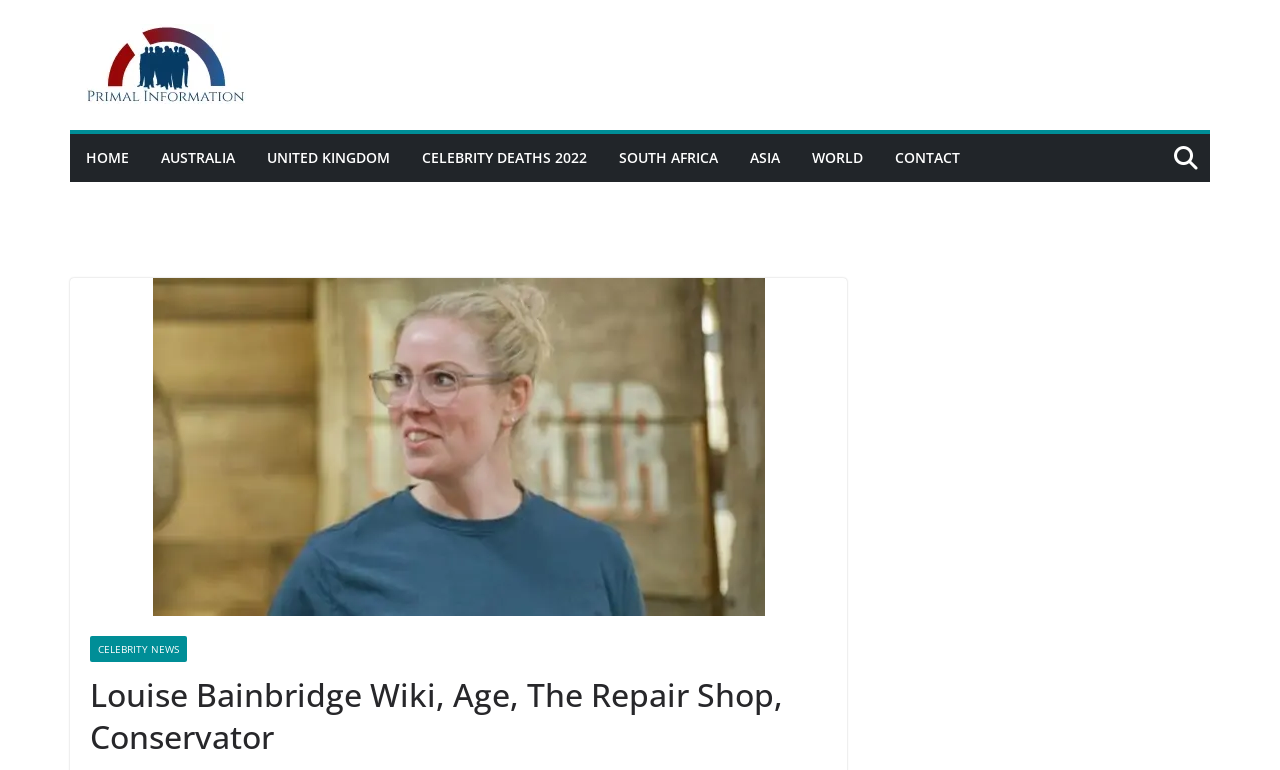Explain the webpage's layout and main content in detail.

The webpage is about Louise 'Lou' Bainbridge, a conservator and expert on BBC's The Repair Shop. At the top left of the page, there is a row of links, including "HOME", "AUSTRALIA", "UNITED KINGDOM", "CELEBRITY DEATHS 2022", "SOUTH AFRICA", "ASIA", "WORLD", and "CONTACT". 

Below the links, there is a large image of Louise Bainbridge, taking up most of the width of the page. 

Further down, there is a link to "CELEBRITY NEWS" on the left side. Next to it, there is a heading that summarizes Louise Bainbridge's profile, including her wiki, age, and her role as a conservator on The Repair Shop.